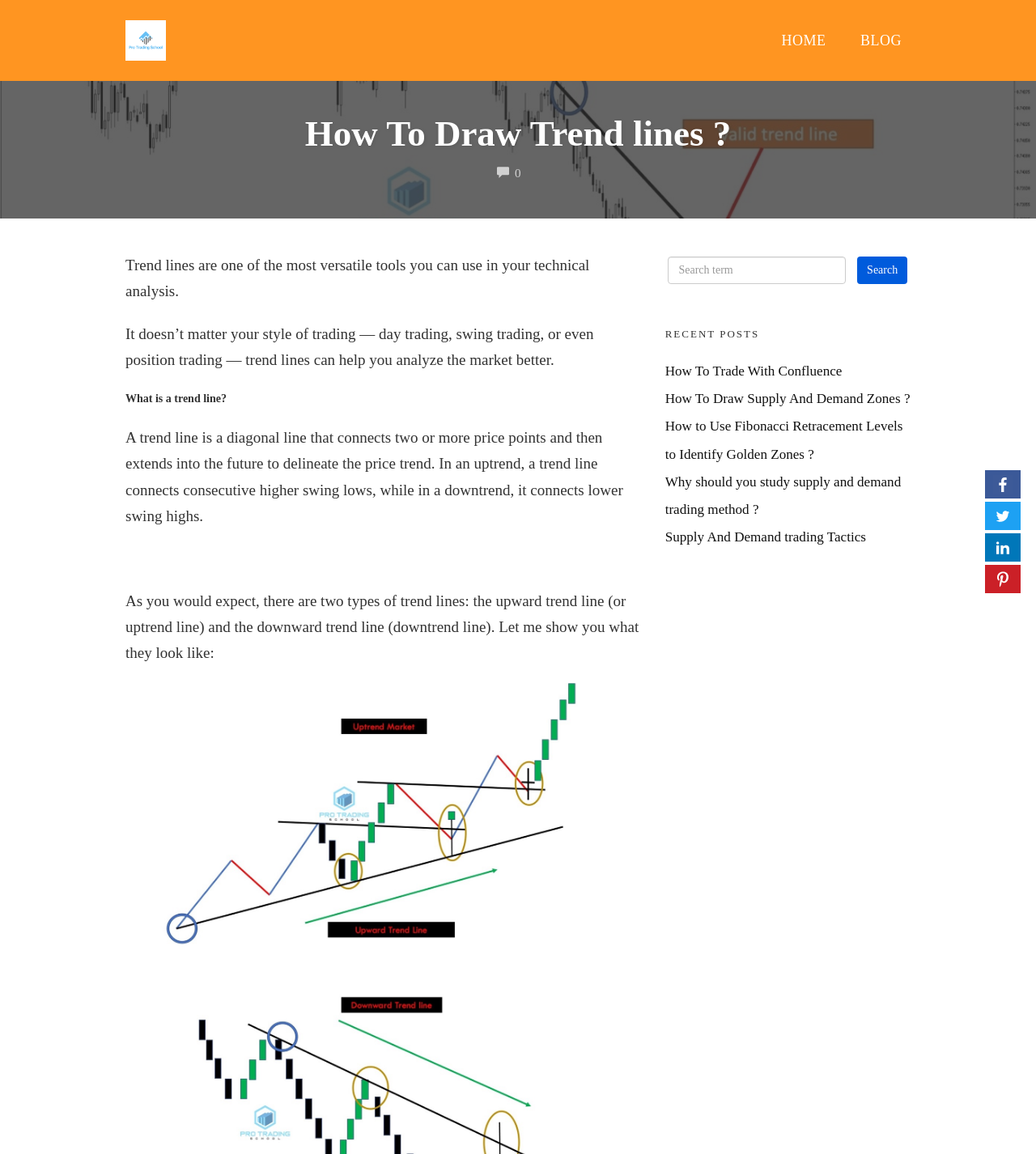Utilize the information from the image to answer the question in detail:
What is the topic of the recent posts section?

The recent posts section on the webpage lists several articles related to trading and technical analysis, including topics such as confluence, supply and demand zones, Fibonacci retracement levels, and more.